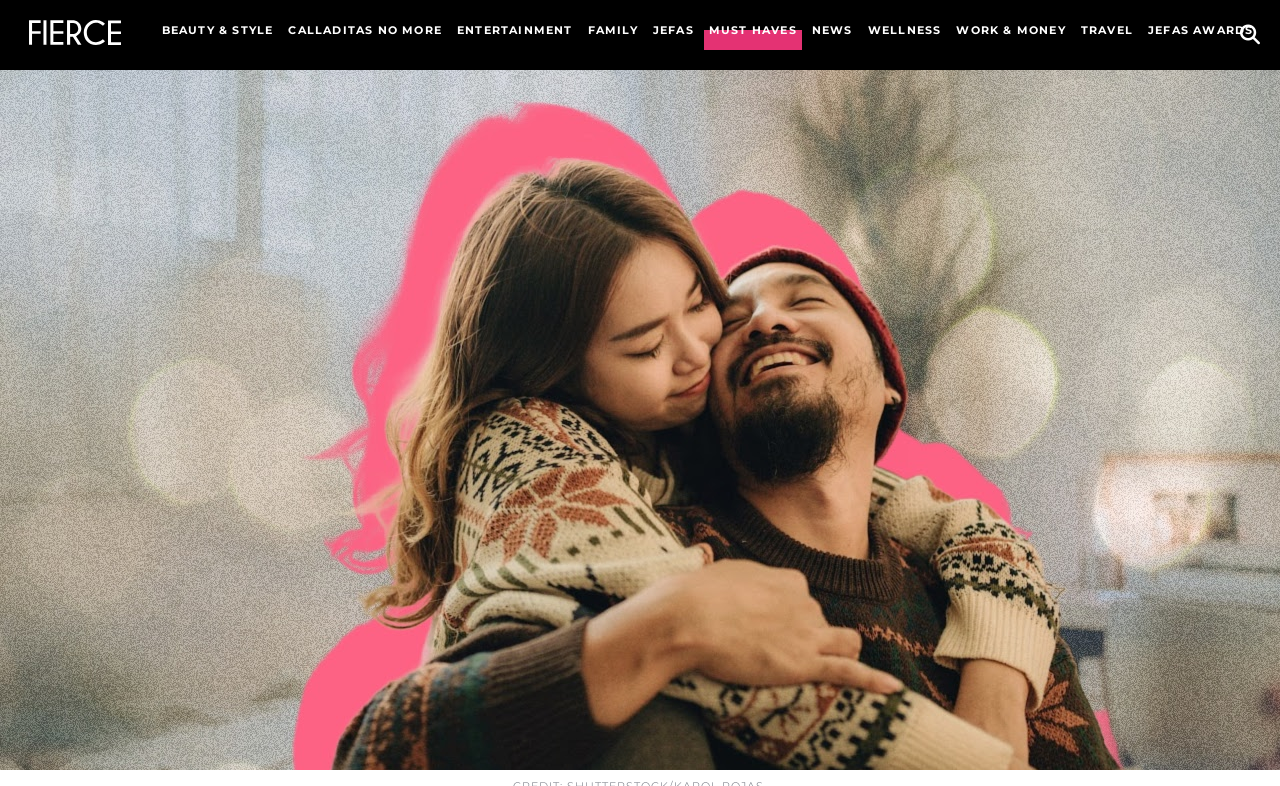Is the website's logo an image or a text?
Based on the image, provide your answer in one word or phrase.

Both